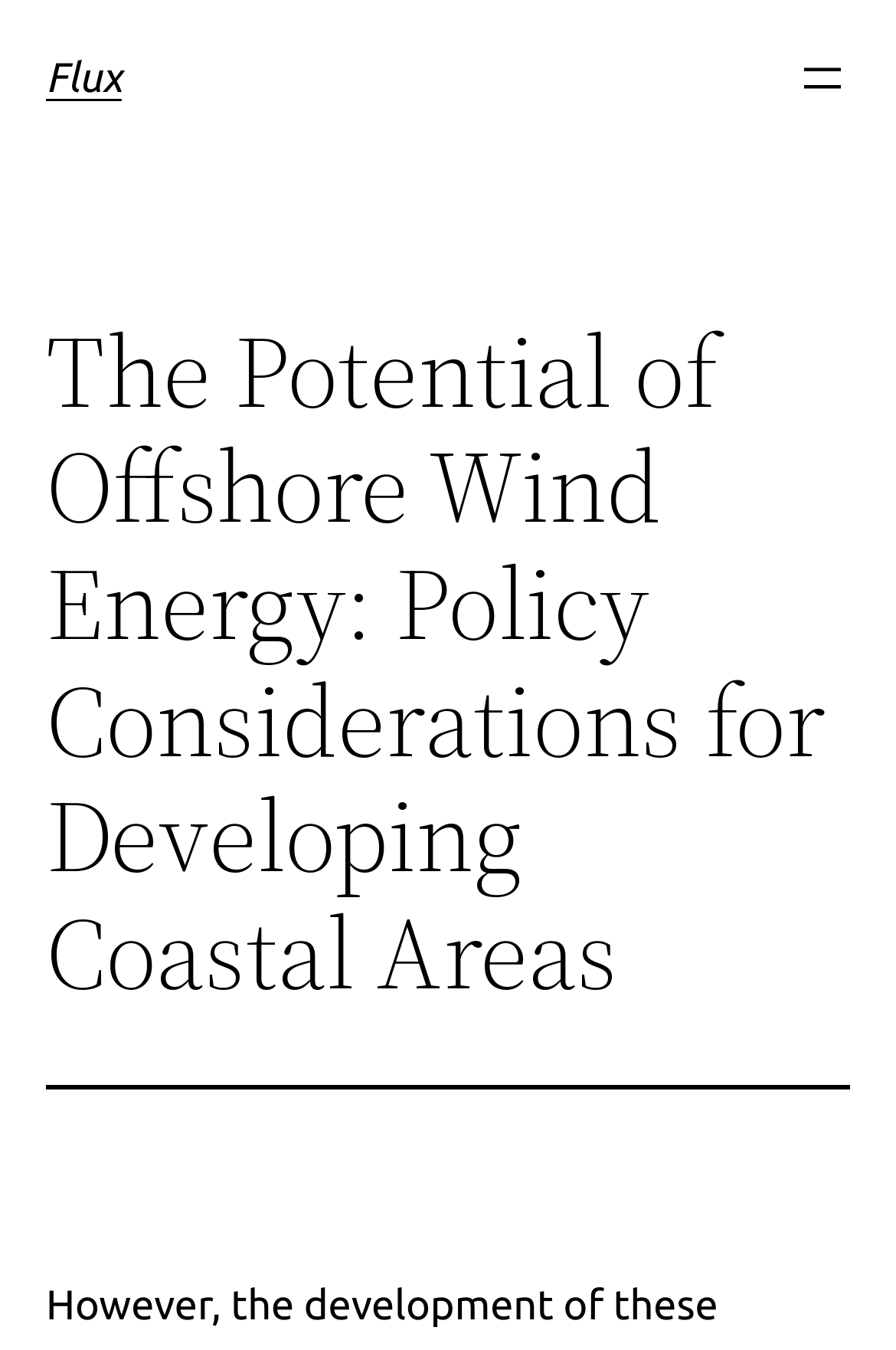Identify the bounding box of the HTML element described here: "aria-label="Open menu"". Provide the coordinates as four float numbers between 0 and 1: [left, top, right, bottom].

[0.887, 0.038, 0.949, 0.079]